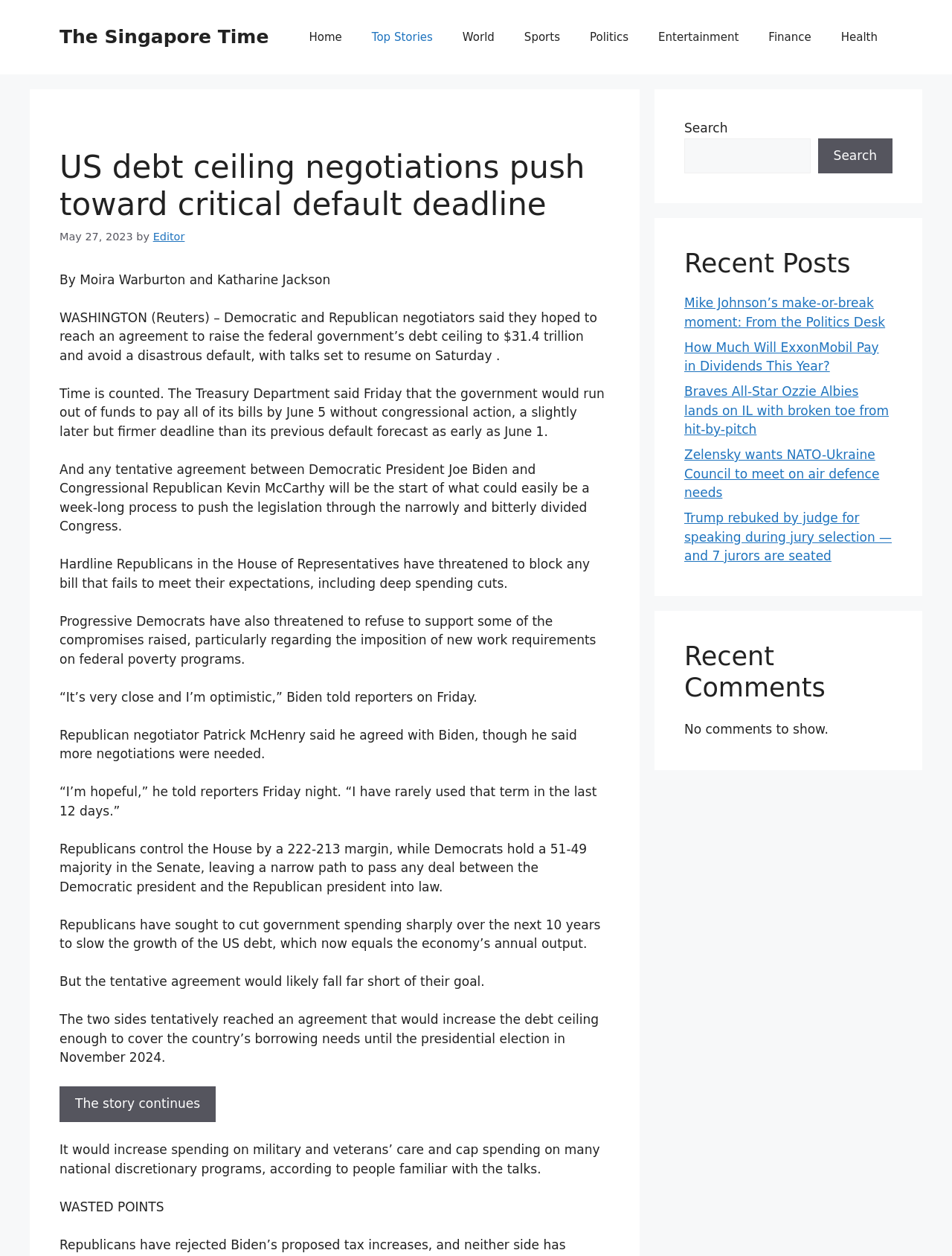Please determine the bounding box coordinates of the element to click on in order to accomplish the following task: "View the 'Recent Posts'". Ensure the coordinates are four float numbers ranging from 0 to 1, i.e., [left, top, right, bottom].

[0.719, 0.197, 0.938, 0.222]